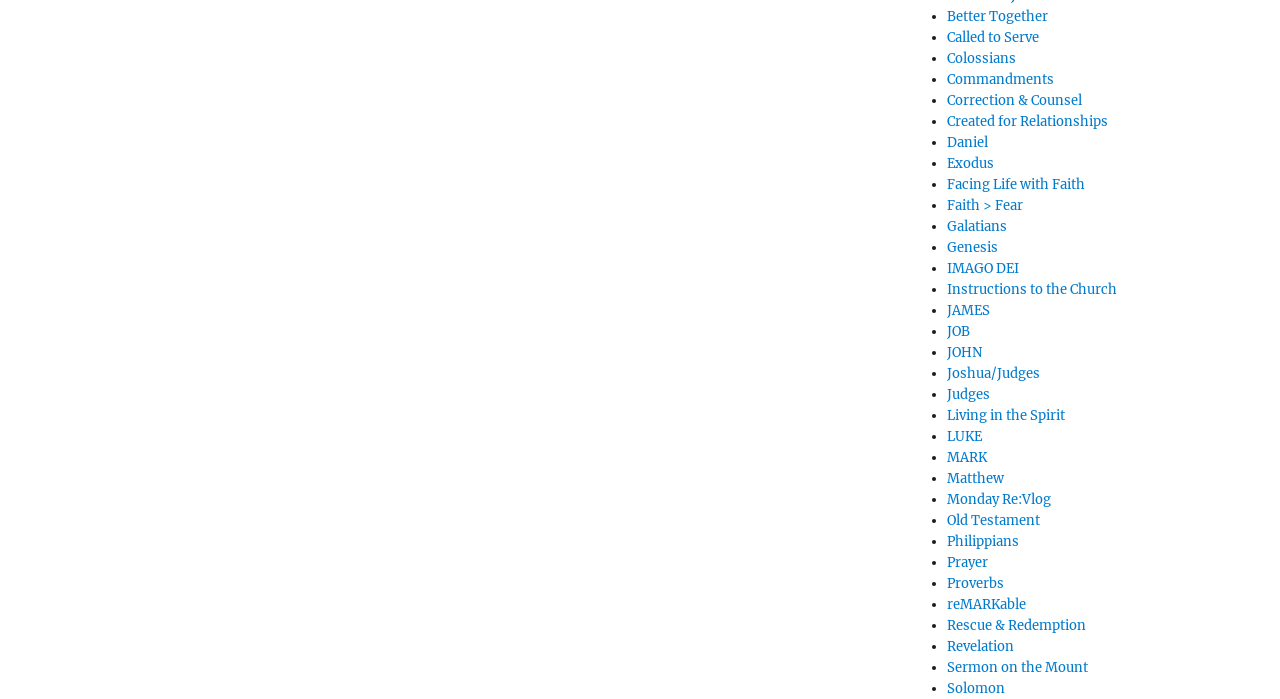Answer succinctly with a single word or phrase:
What is the first item in the list?

Better Together